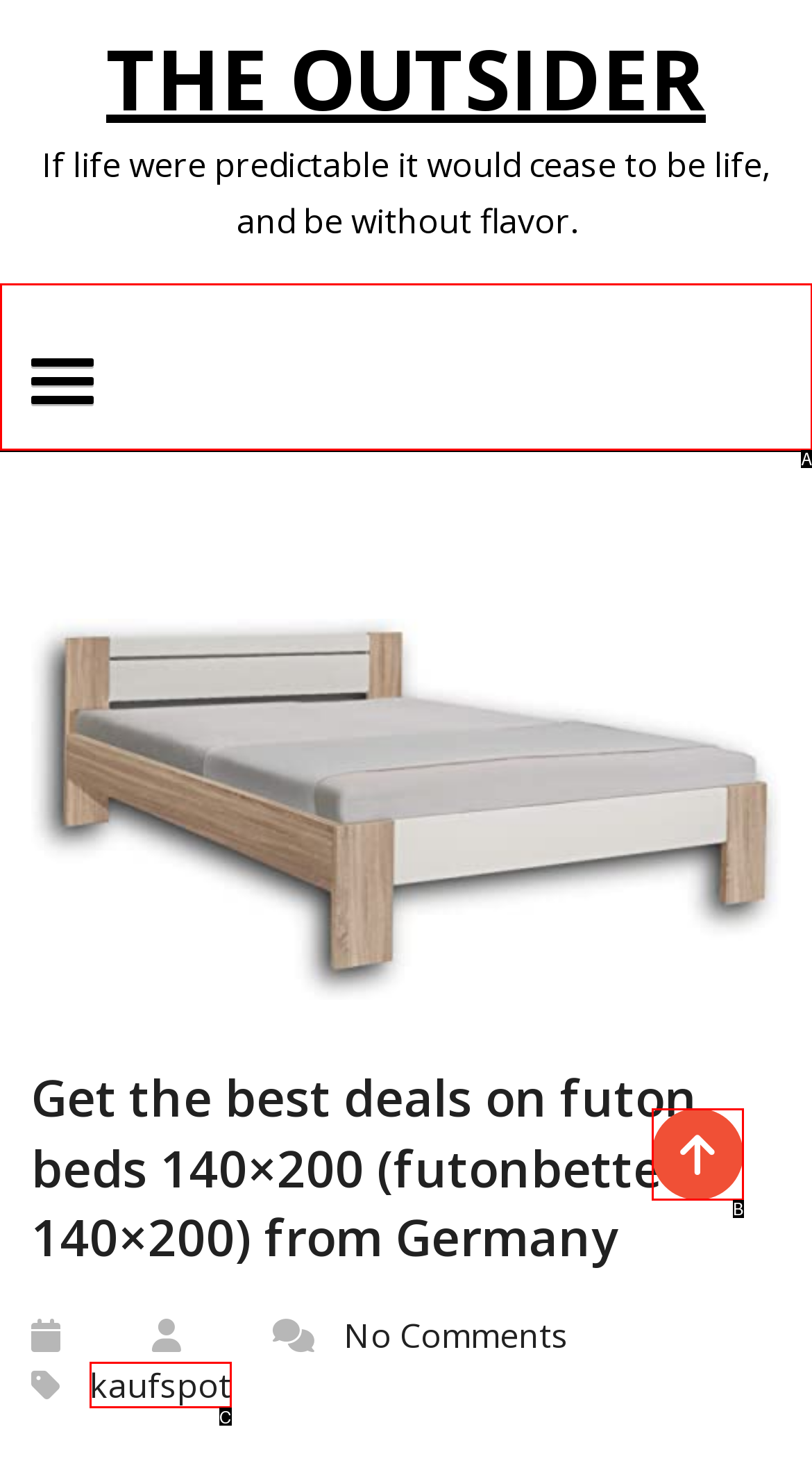From the given options, find the HTML element that fits the description: parent_node: Skip to content. Reply with the letter of the chosen element.

B